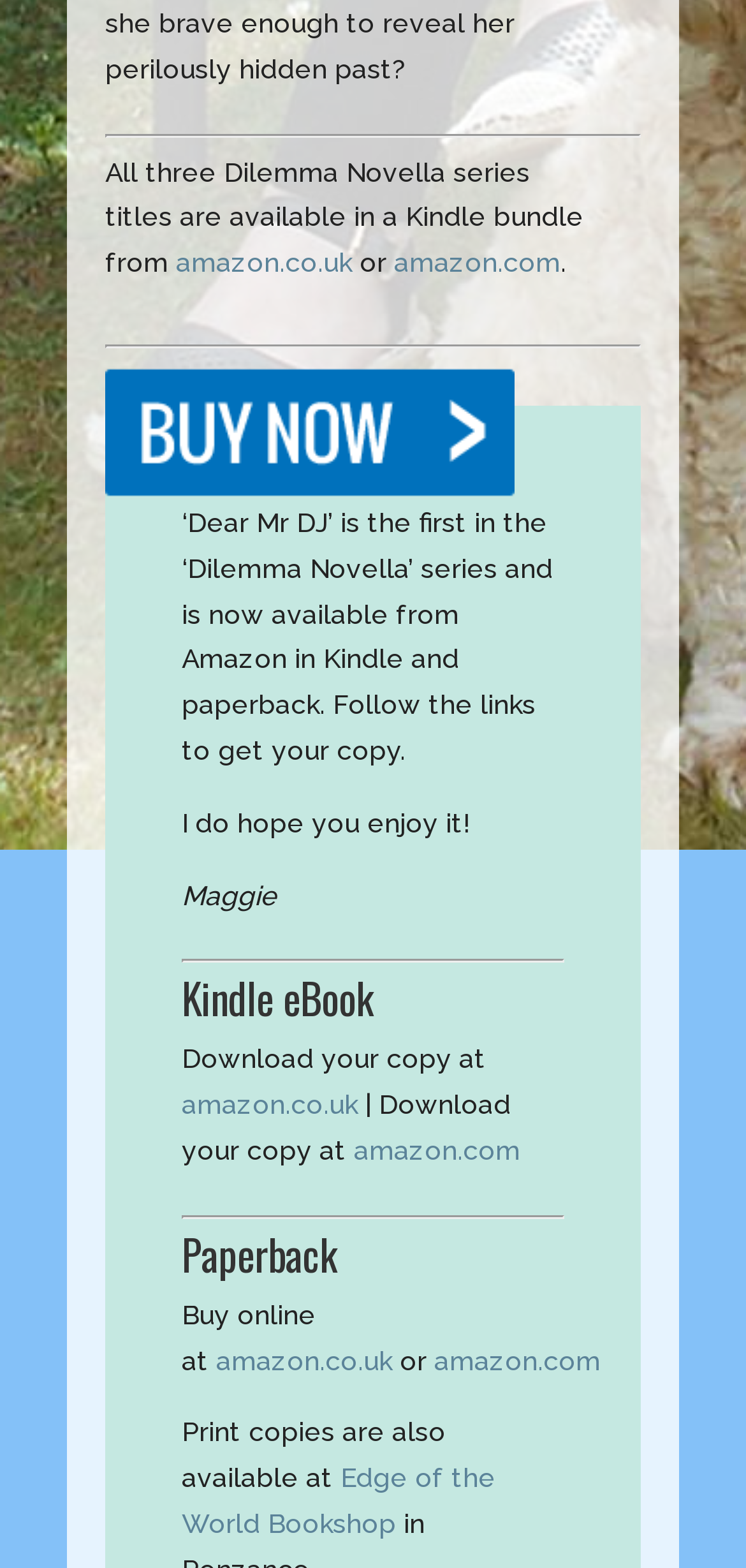What is the name of the author?
Please provide a single word or phrase answer based on the image.

Maggie